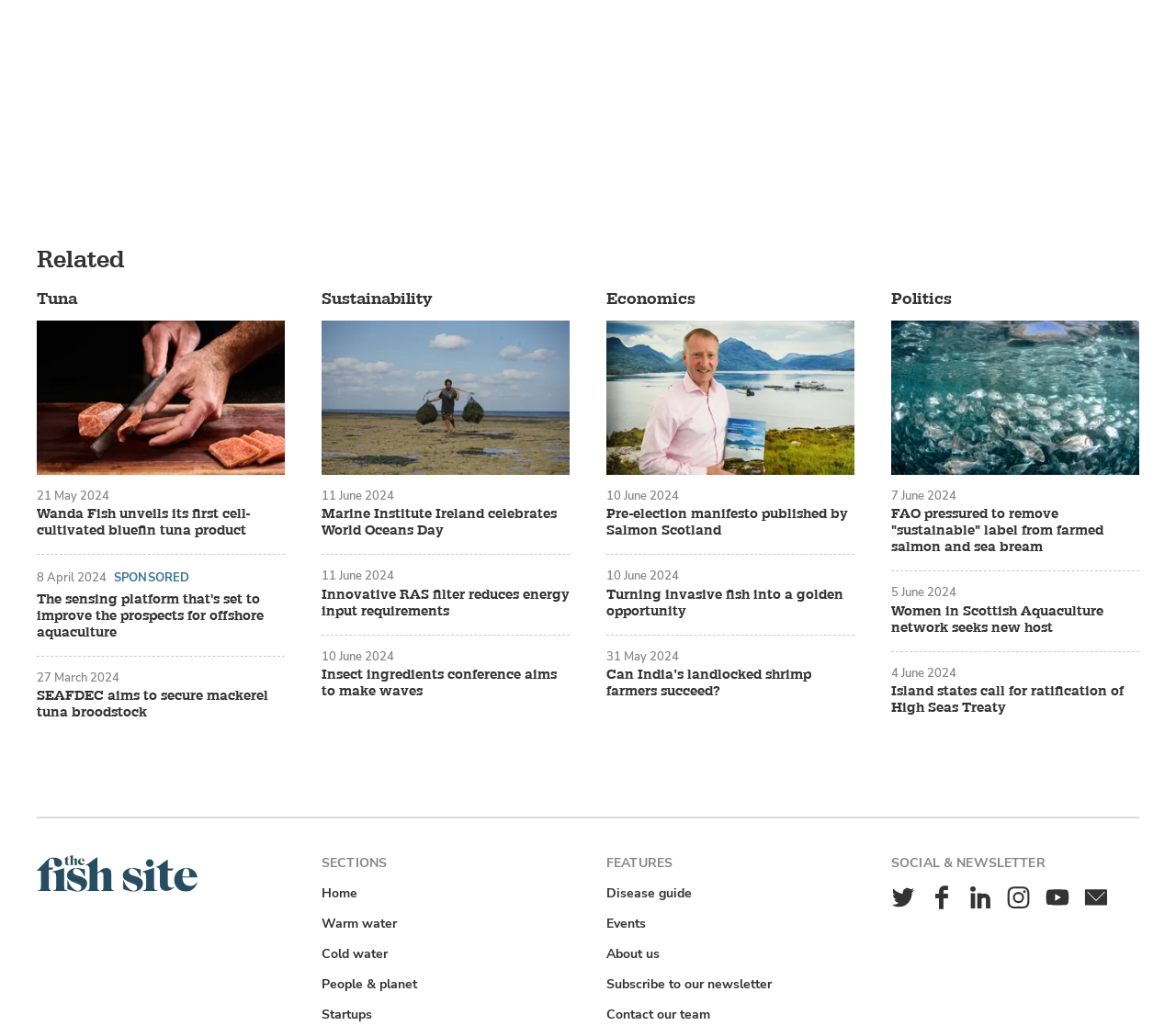Find the bounding box coordinates of the element to click in order to complete this instruction: "Read the article 'Wanda Fish unveils its first cell-cultivated bluefin tuna product'". The bounding box coordinates must be four float numbers between 0 and 1, denoted as [left, top, right, bottom].

[0.031, 0.494, 0.242, 0.526]